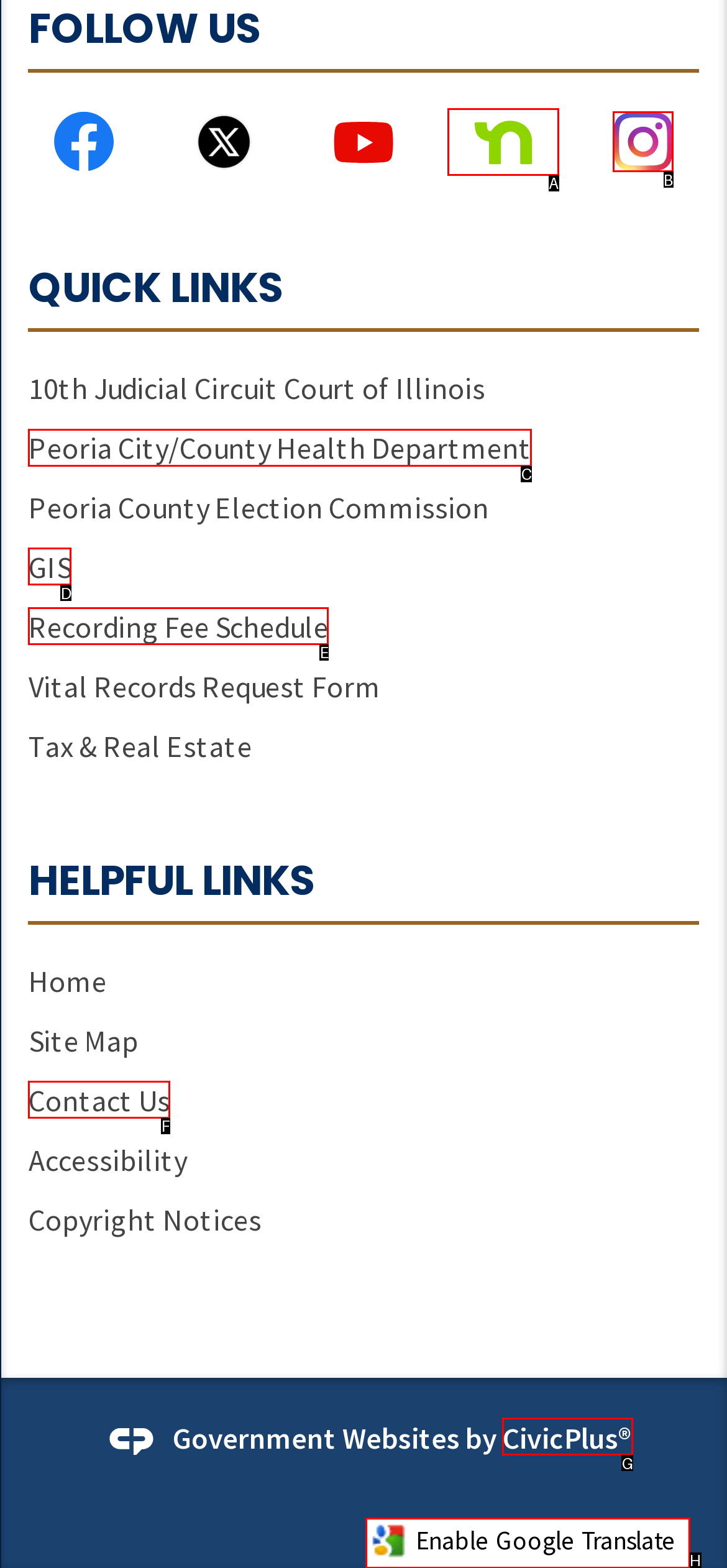Please indicate which HTML element to click in order to fulfill the following task: Enable Google Translate Respond with the letter of the chosen option.

H